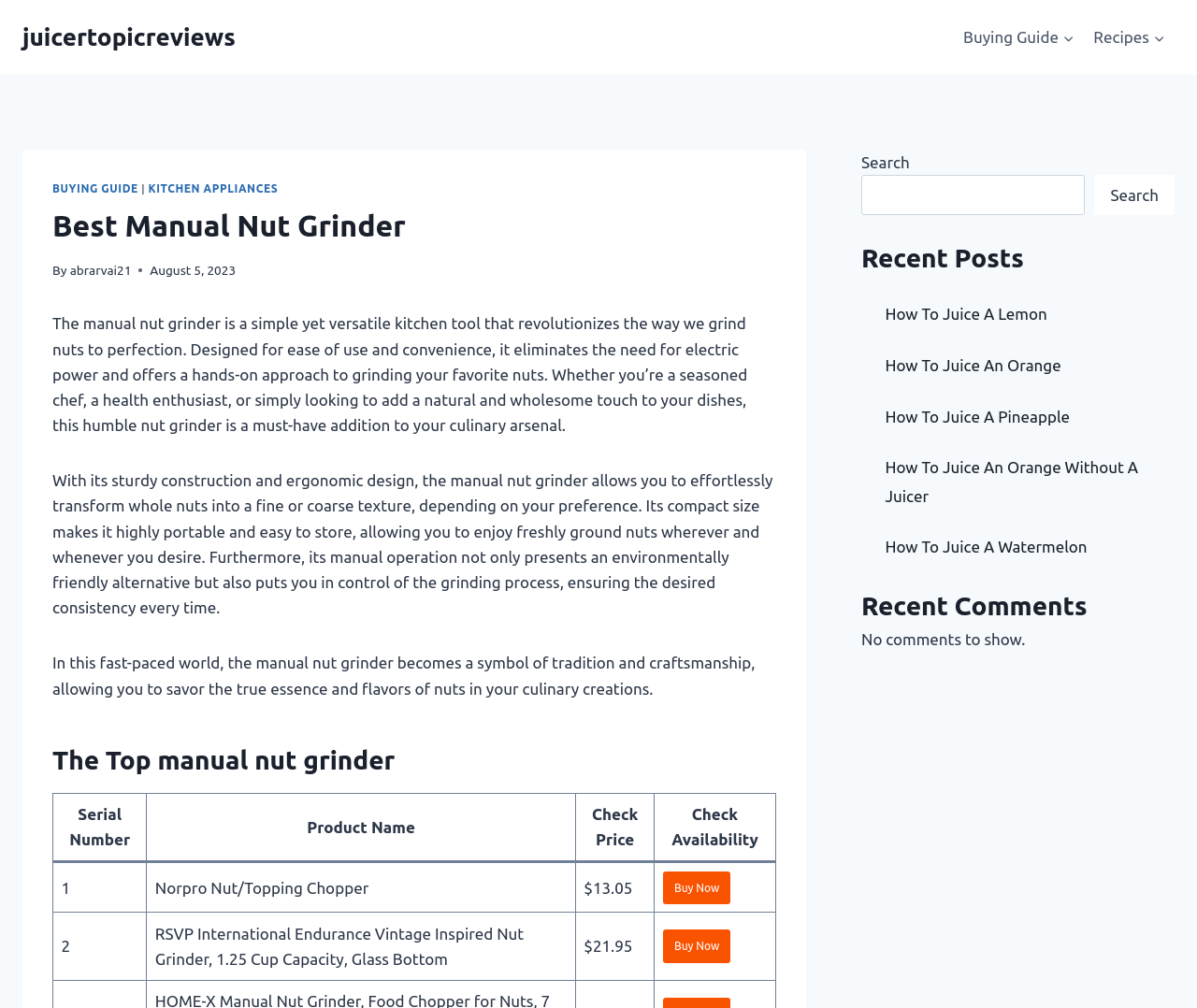What is the name of the second product in the table?
Answer the question with a single word or phrase by looking at the picture.

RSVP International Endurance Vintage Inspired Nut Grinder